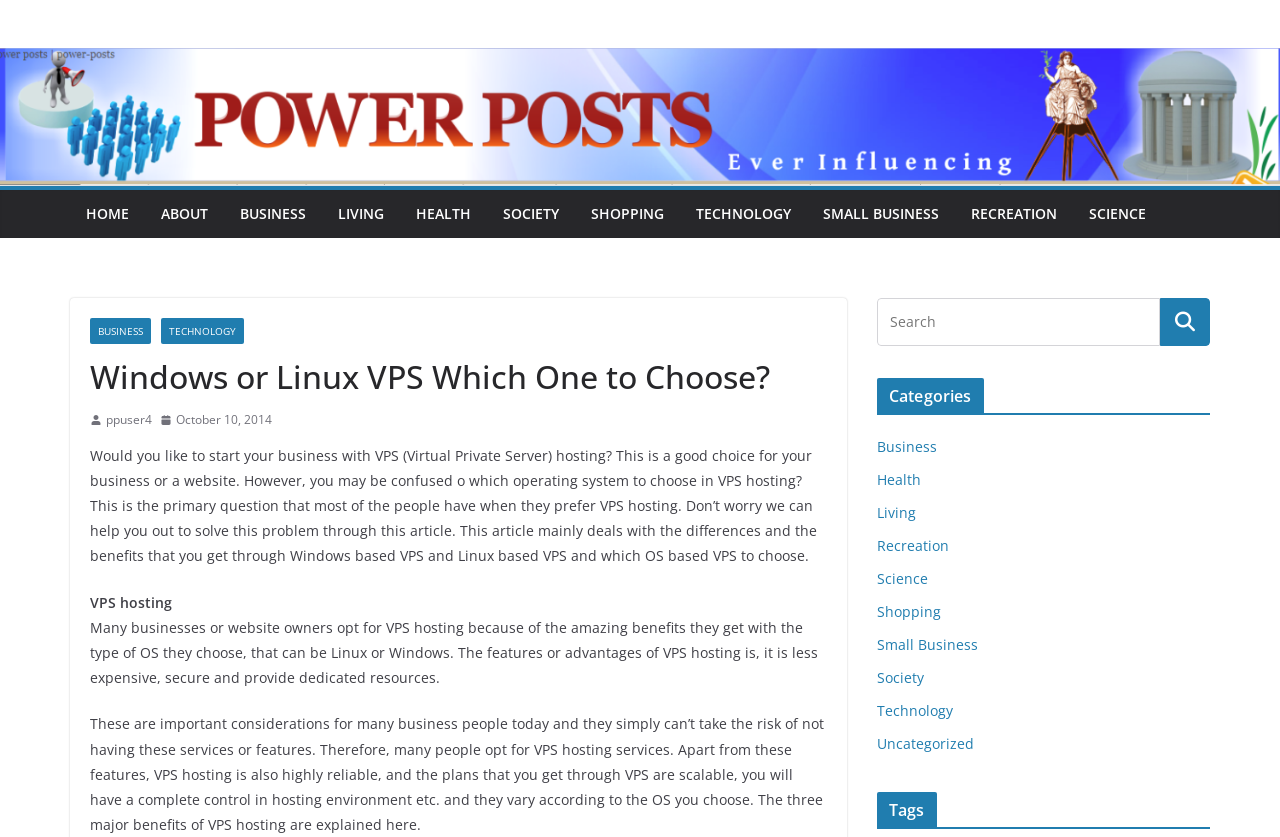Could you please study the image and provide a detailed answer to the question:
What is the author's name?

The author's name is ppuser4, which is mentioned below the heading 'Windows or Linux VPS Which One to Choose?' along with the date 'October 10, 2014'.